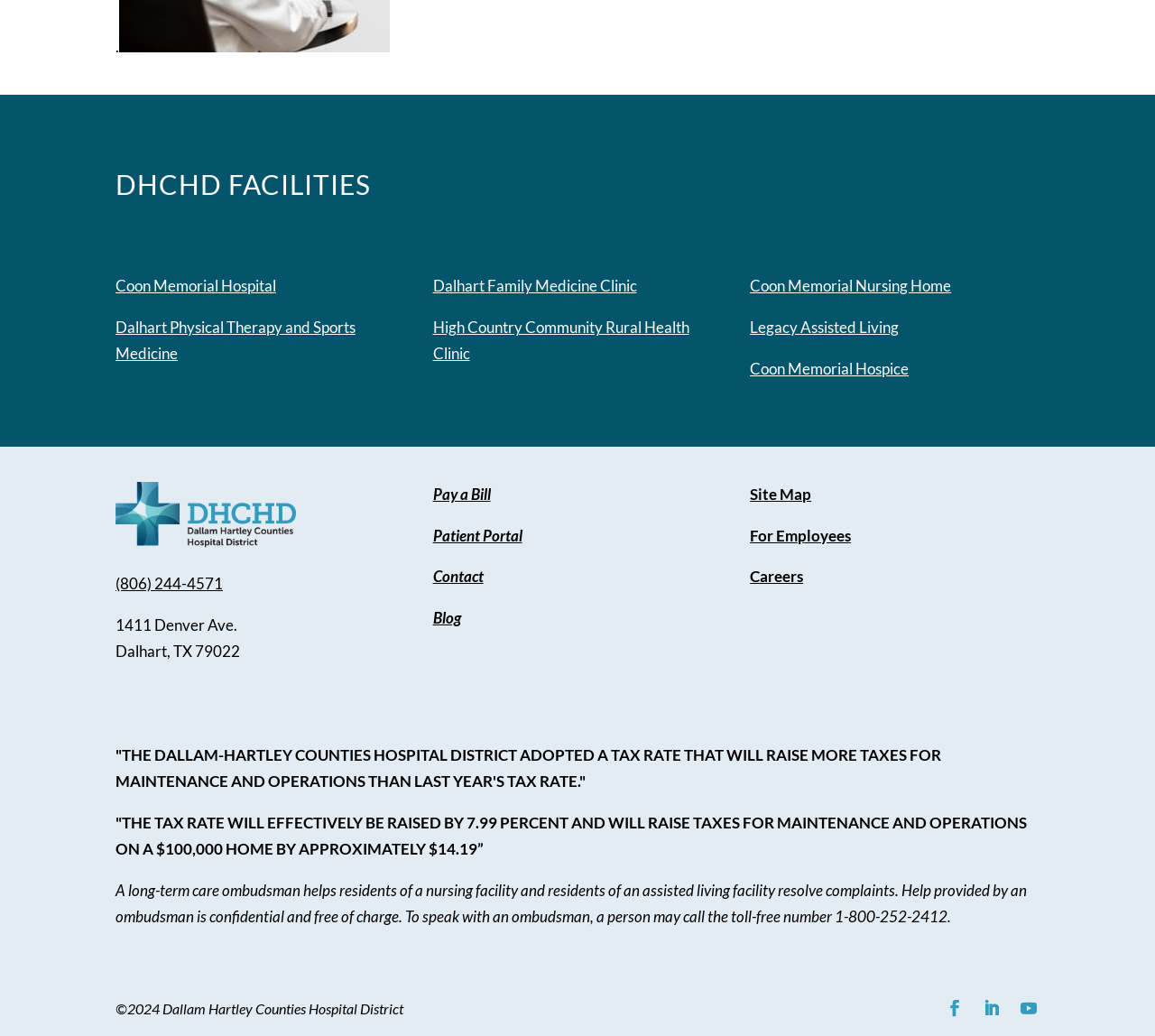Indicate the bounding box coordinates of the element that needs to be clicked to satisfy the following instruction: "Call (806) 244-4571". The coordinates should be four float numbers between 0 and 1, i.e., [left, top, right, bottom].

[0.1, 0.554, 0.193, 0.572]